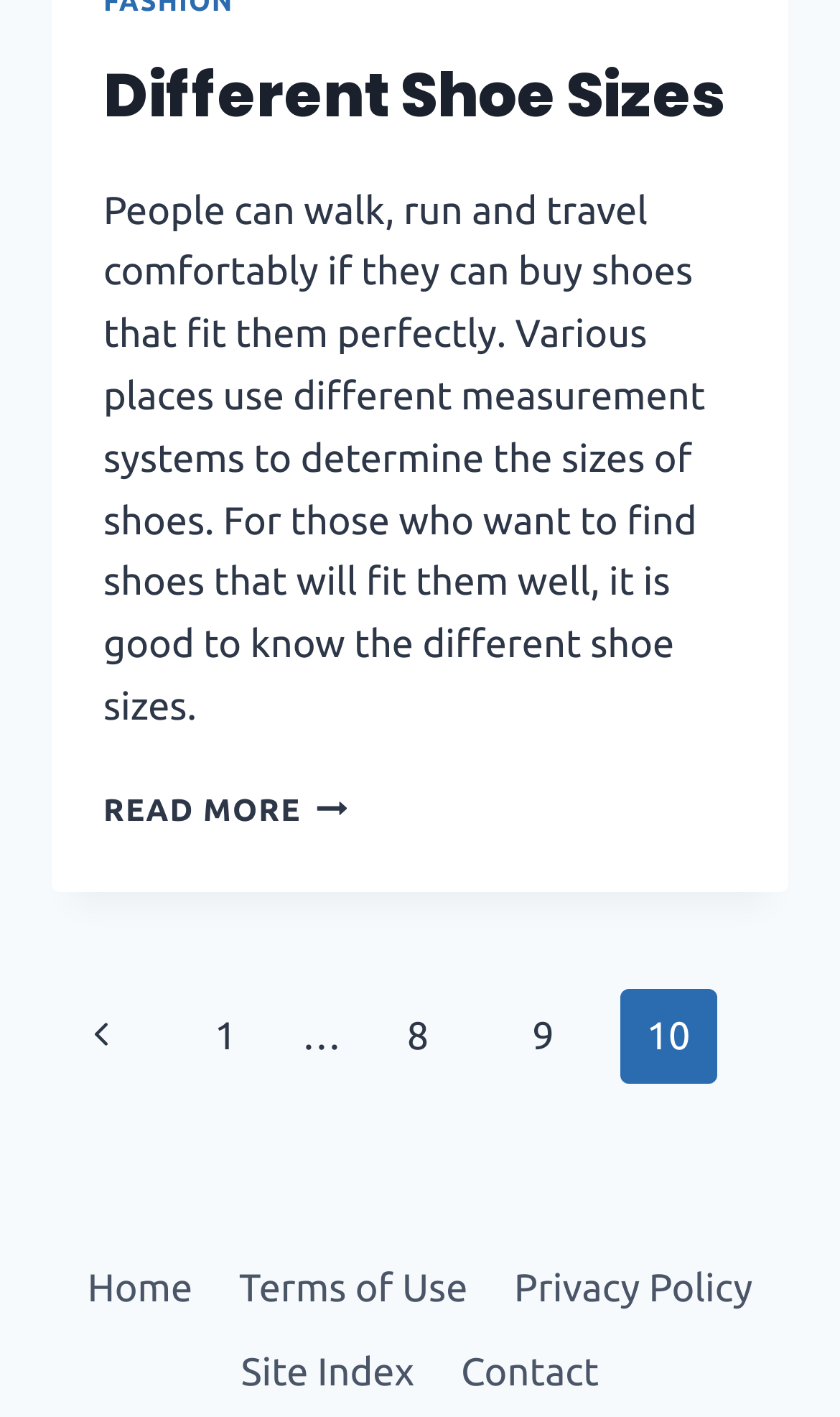Give the bounding box coordinates for the element described as: "Different Shoe Sizes".

[0.123, 0.038, 0.864, 0.097]